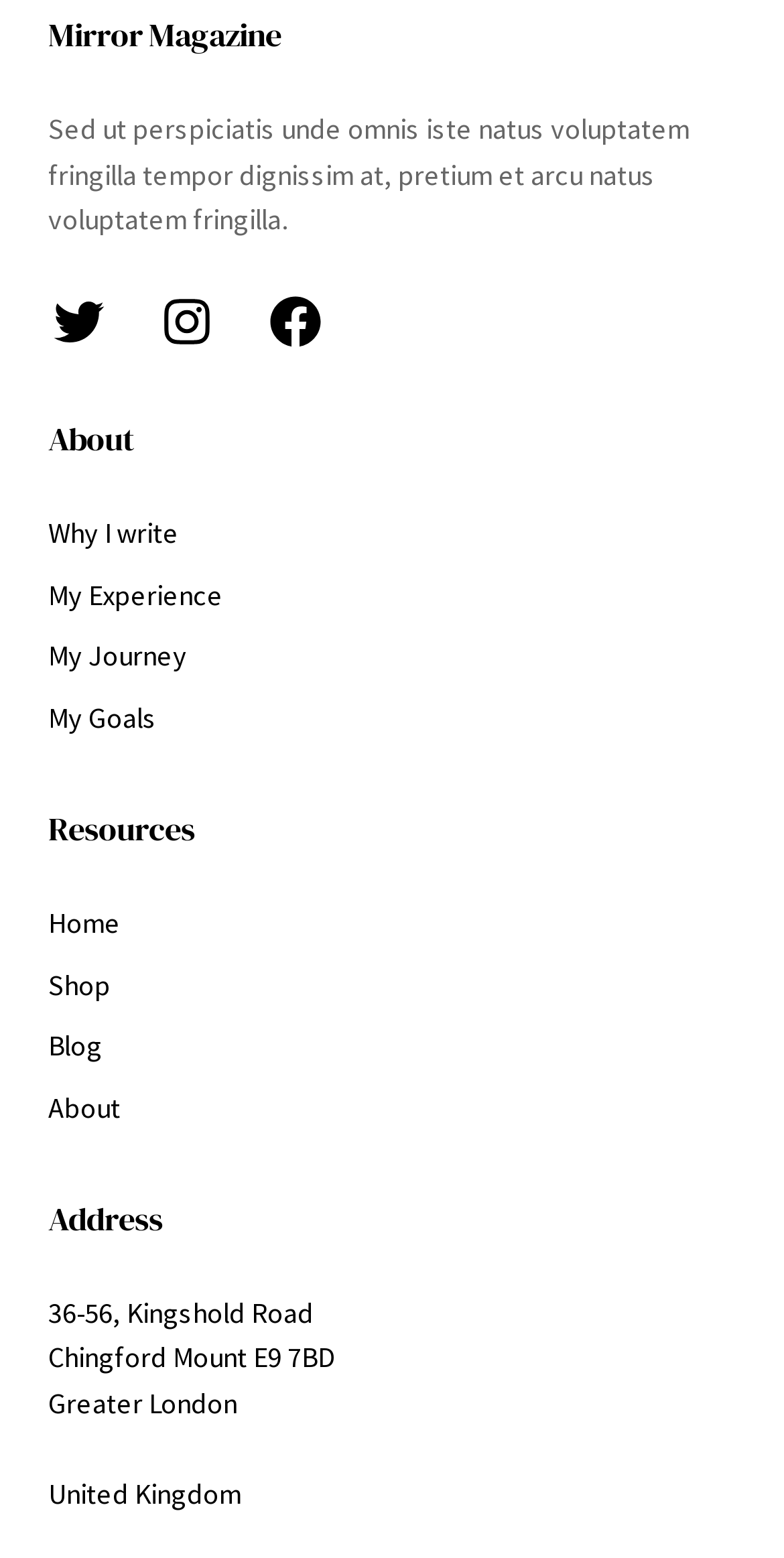Determine the bounding box coordinates of the clickable region to follow the instruction: "View Address".

[0.062, 0.767, 0.938, 0.797]